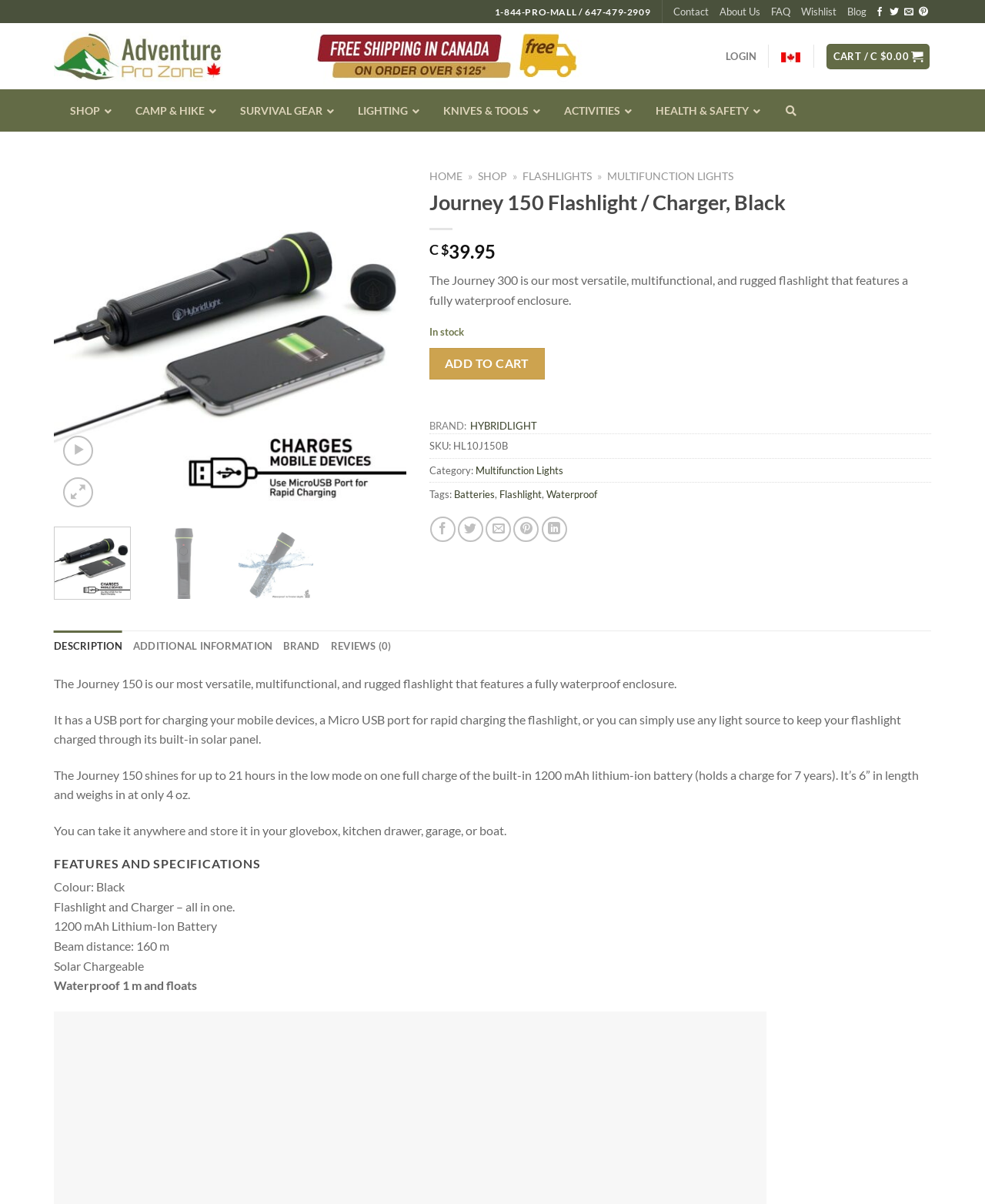Locate the bounding box coordinates of the element that needs to be clicked to carry out the instruction: "Click on the 'LOGIN' link". The coordinates should be given as four float numbers ranging from 0 to 1, i.e., [left, top, right, bottom].

[0.737, 0.035, 0.768, 0.058]